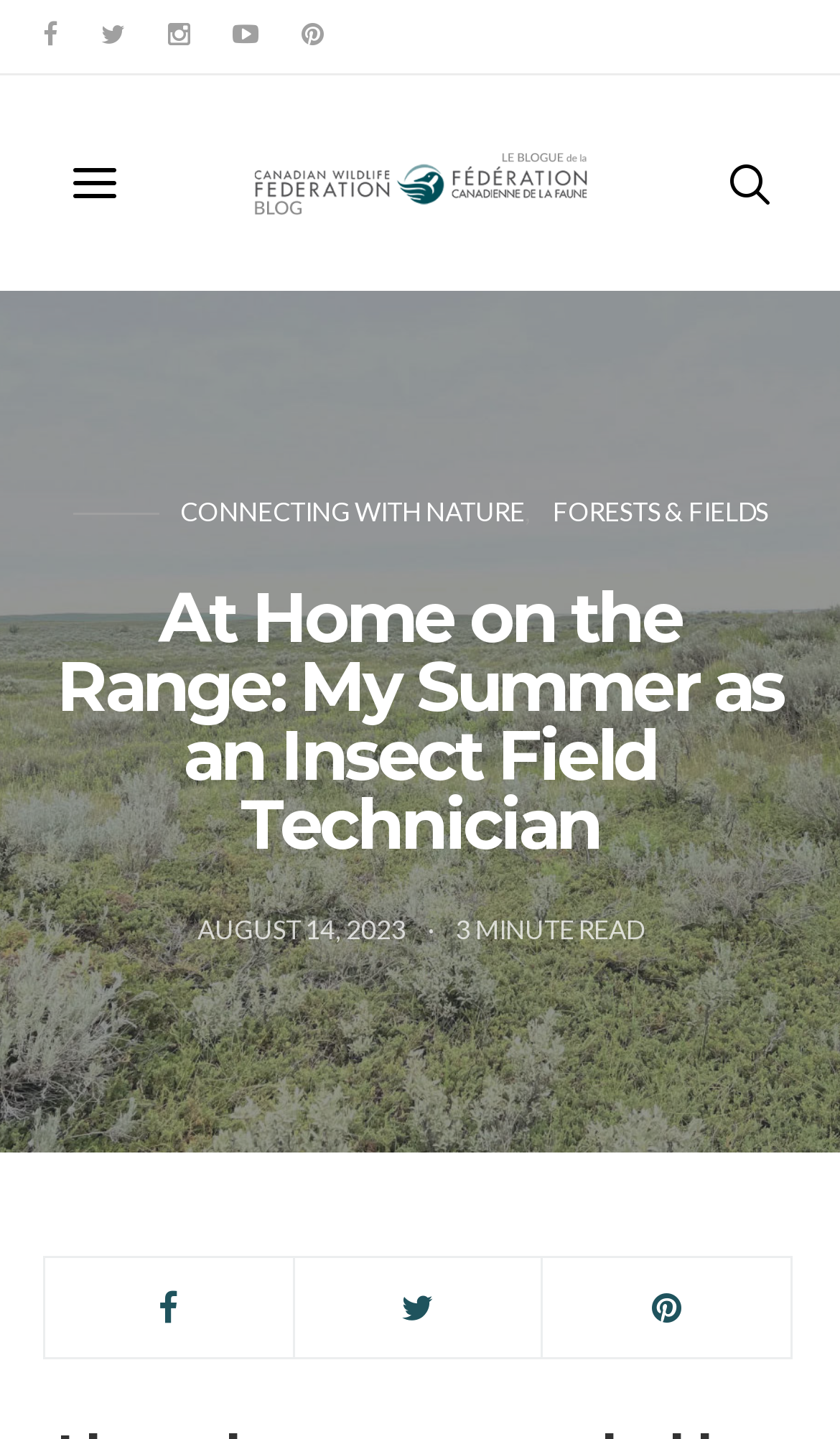Write an exhaustive caption that covers the webpage's main aspects.

The webpage is about a personal experience as an insect field technician, with the title "At Home on the Range: My Summer as an Insect Field Technician" prominently displayed. 

At the top left, there are five social media links, represented by icons, aligned horizontally. Below these icons, there is a button with an icon. To the right of the button, the text "Your Connection to Wildlife" is displayed, accompanied by an image. 

Further to the right, there is another icon link. Below these top elements, there are three main links: "CONNECTING WITH NATURE", "FORESTS & FIELDS", and the title of the article, which is also a heading. 

The article's title is followed by a time element showing the date "AUGUST 14, 2023", and a text indicating the reading time, "MINUTE READ". 

At the bottom of the page, there are three more social media links, represented by icons, aligned horizontally.